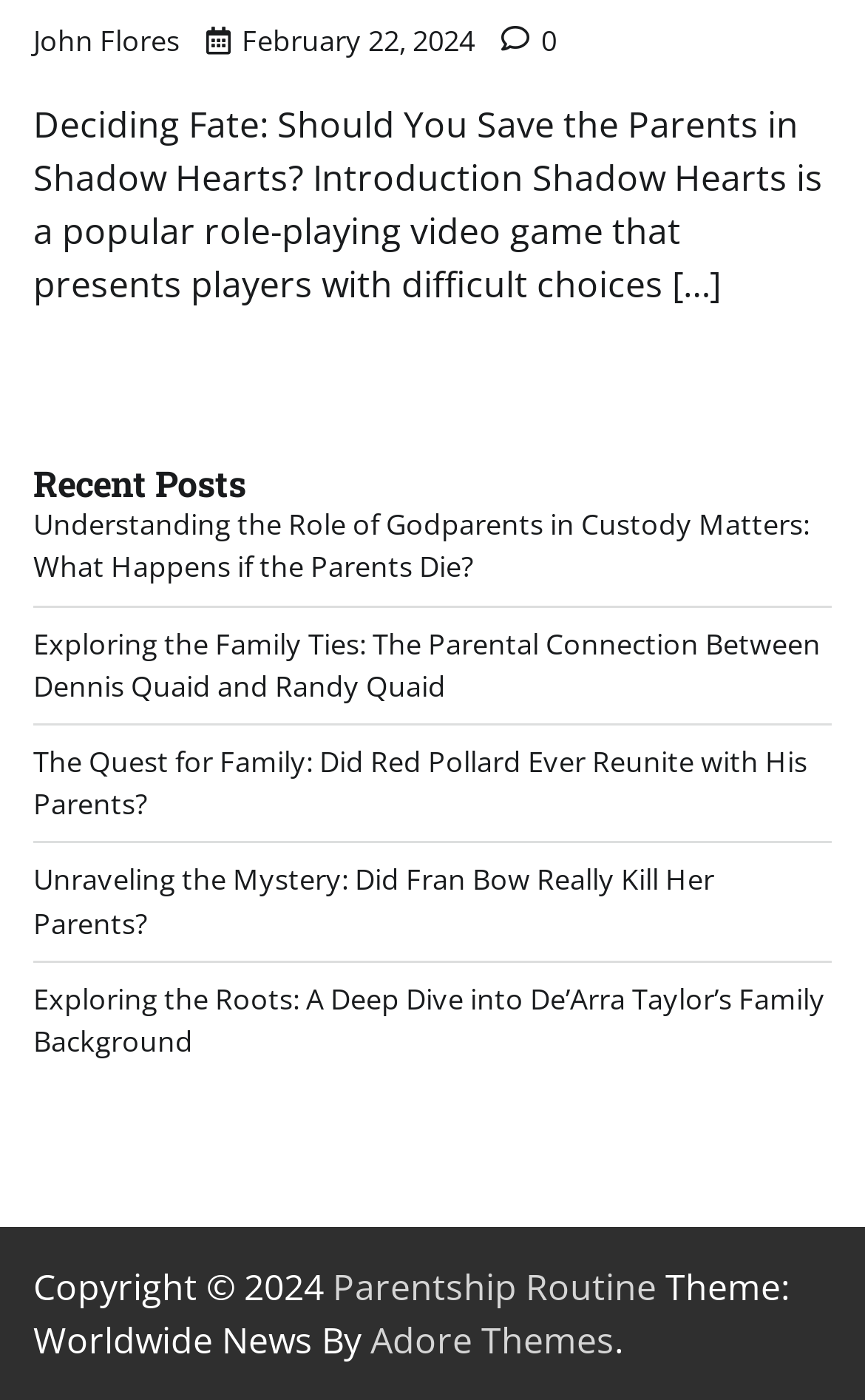Provide the bounding box coordinates of the HTML element this sentence describes: "Parentship Routine". The bounding box coordinates consist of four float numbers between 0 and 1, i.e., [left, top, right, bottom].

[0.385, 0.902, 0.759, 0.937]